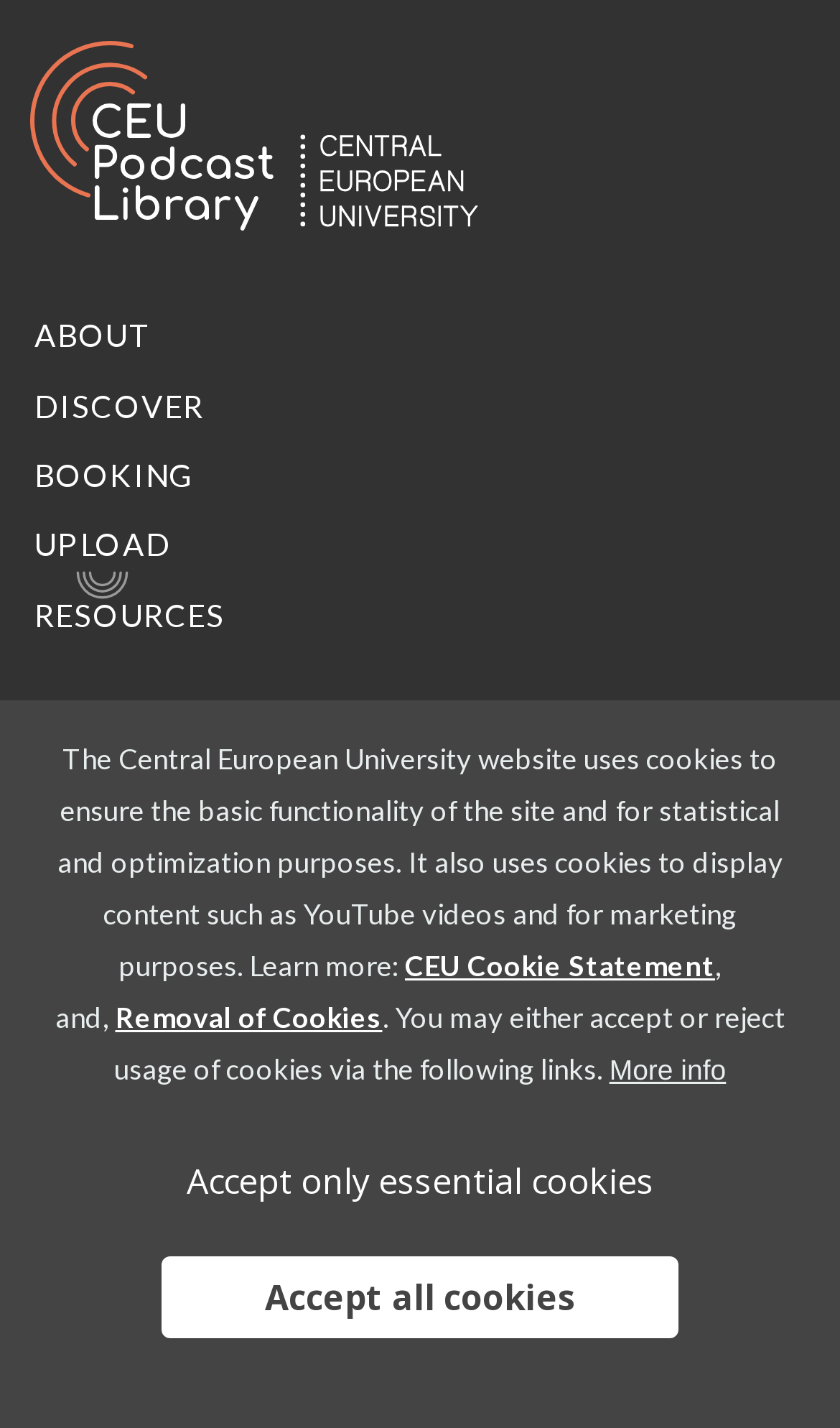Specify the bounding box coordinates of the area to click in order to execute this command: 'upload a podcast'. The coordinates should consist of four float numbers ranging from 0 to 1, and should be formatted as [left, top, right, bottom].

[0.041, 0.369, 0.203, 0.394]